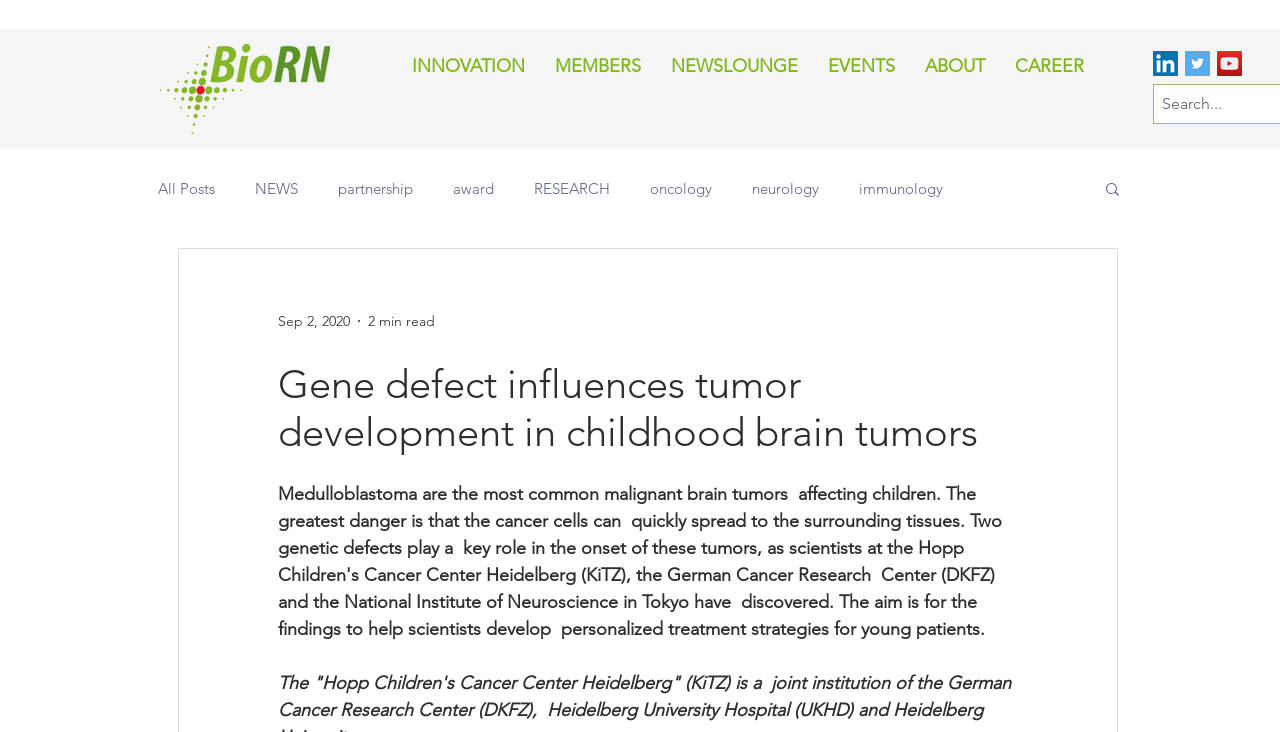Find the bounding box coordinates for the element that must be clicked to complete the instruction: "Click the Search button". The coordinates should be four float numbers between 0 and 1, indicated as [left, top, right, bottom].

[0.862, 0.246, 0.877, 0.275]